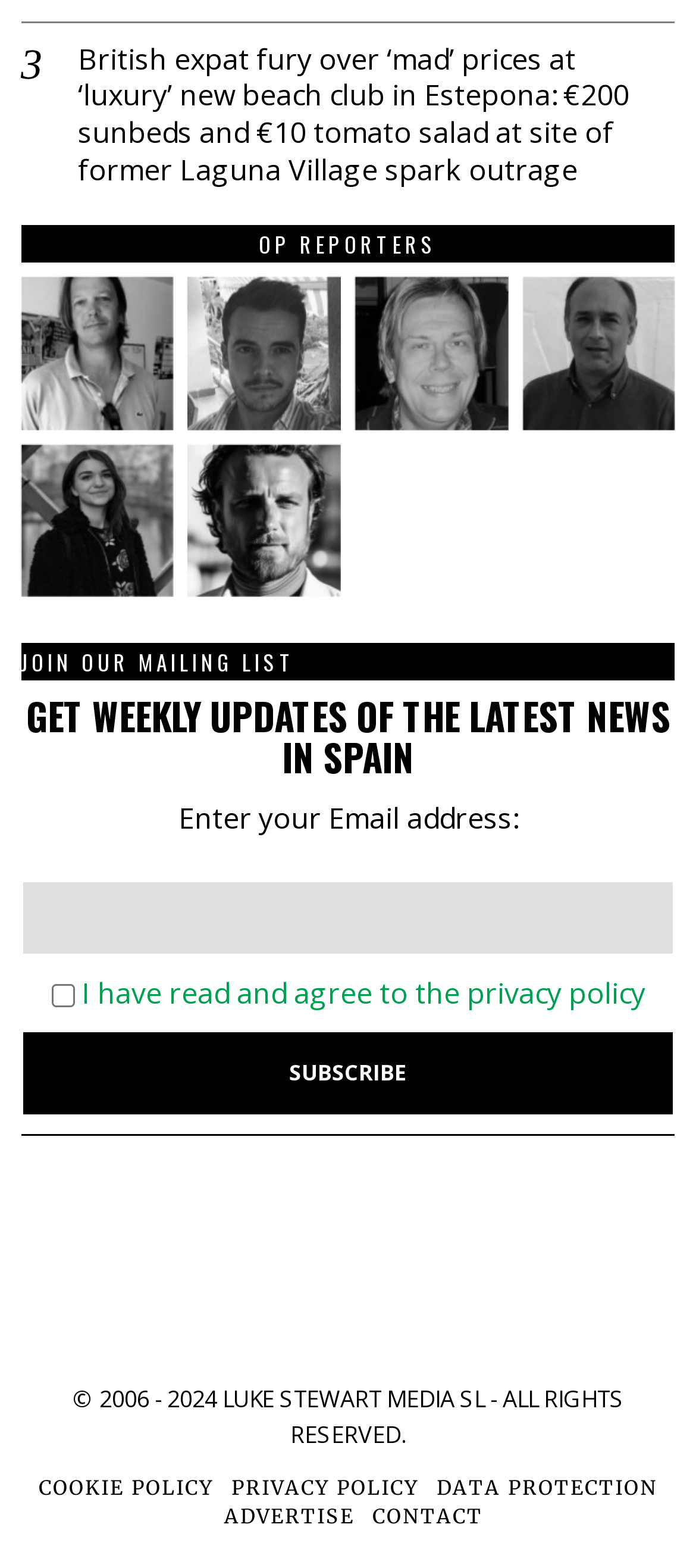Could you find the bounding box coordinates of the clickable area to complete this instruction: "Subscribe to the mailing list"?

[0.033, 0.659, 0.967, 0.711]